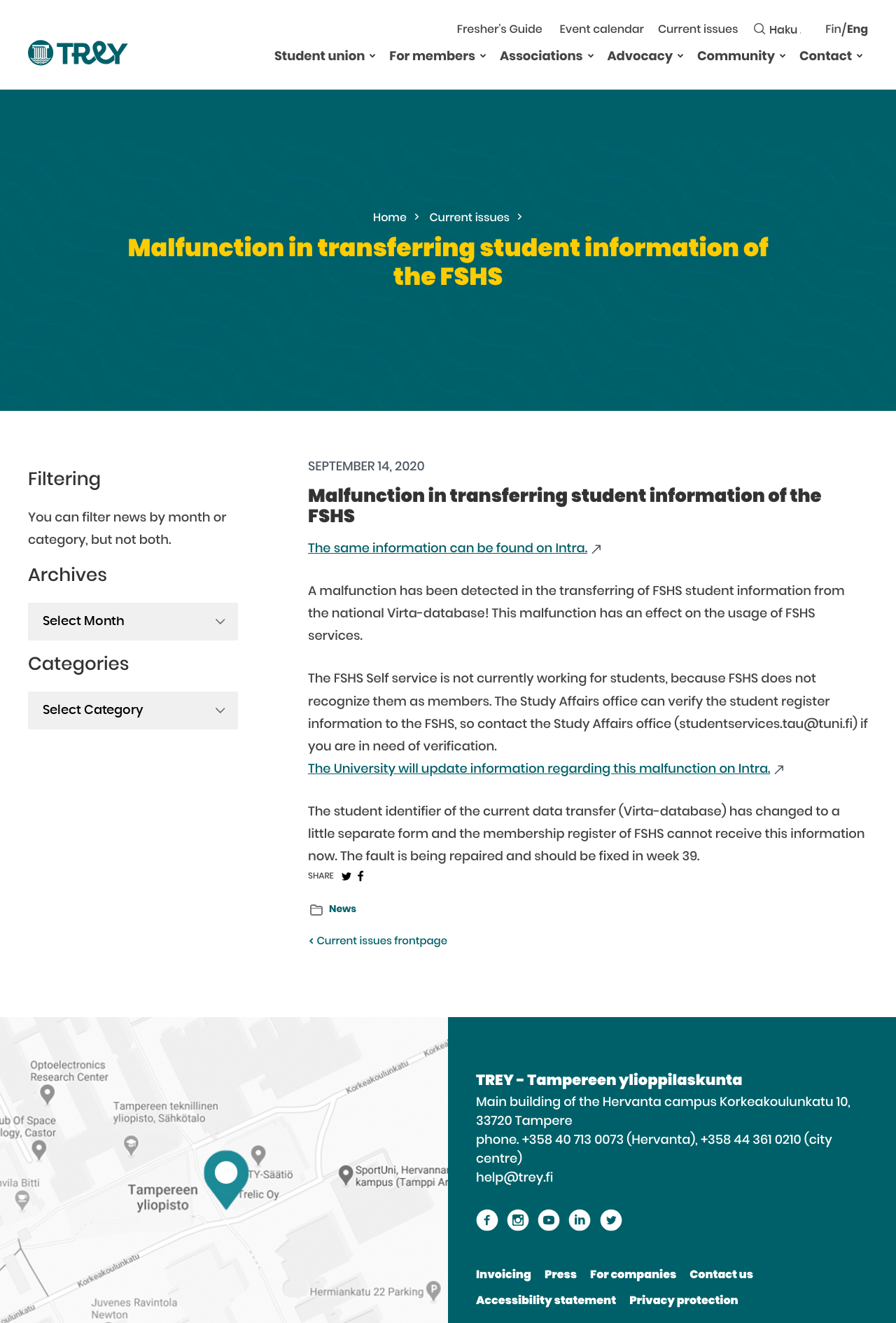Give a one-word or short phrase answer to the question: 
What is the expected fix time for the malfunction?

Week 39